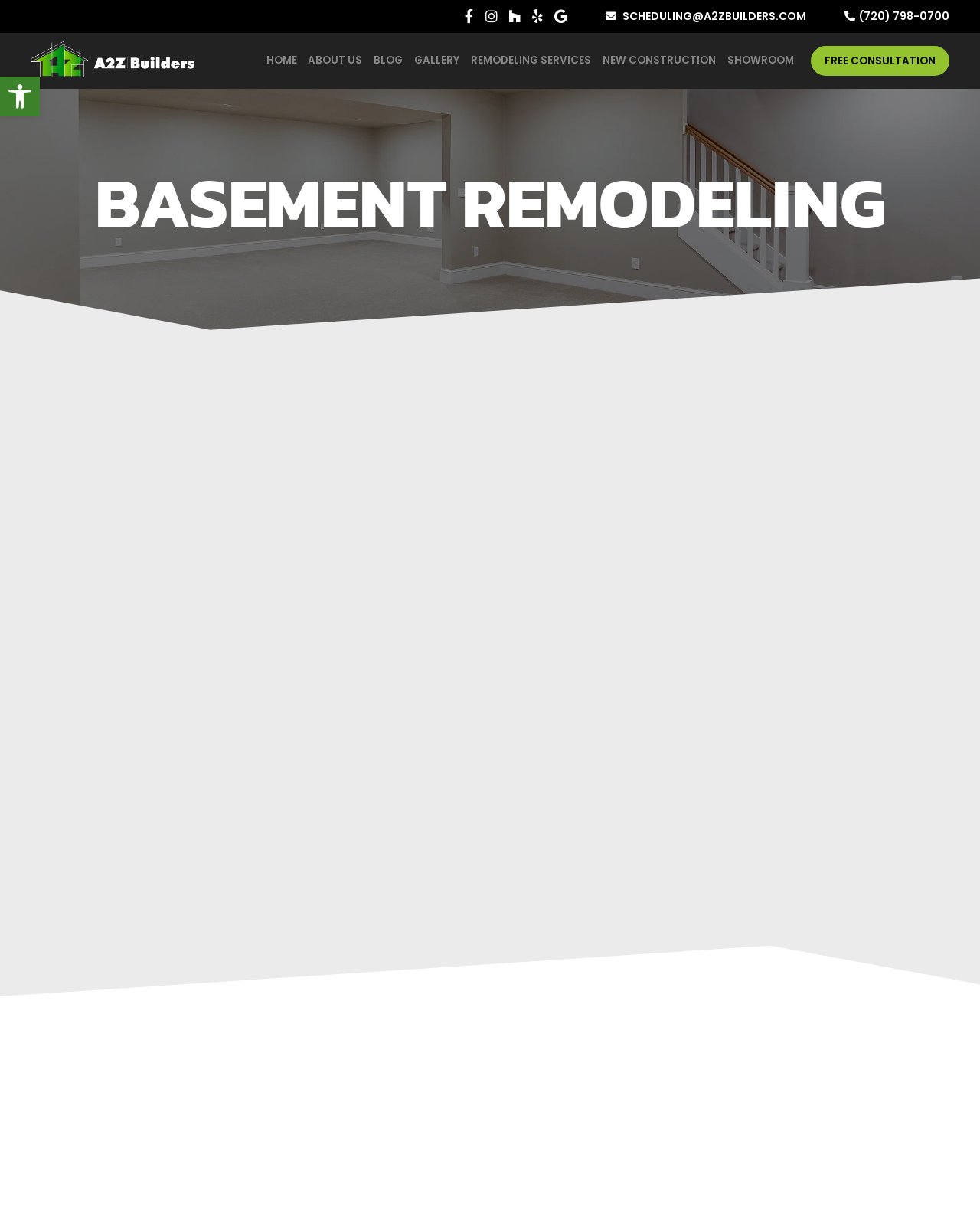Determine the bounding box coordinates of the clickable element necessary to fulfill the instruction: "Visit the HOME page". Provide the coordinates as four float numbers within the 0 to 1 range, i.e., [left, top, right, bottom].

[0.271, 0.037, 0.303, 0.062]